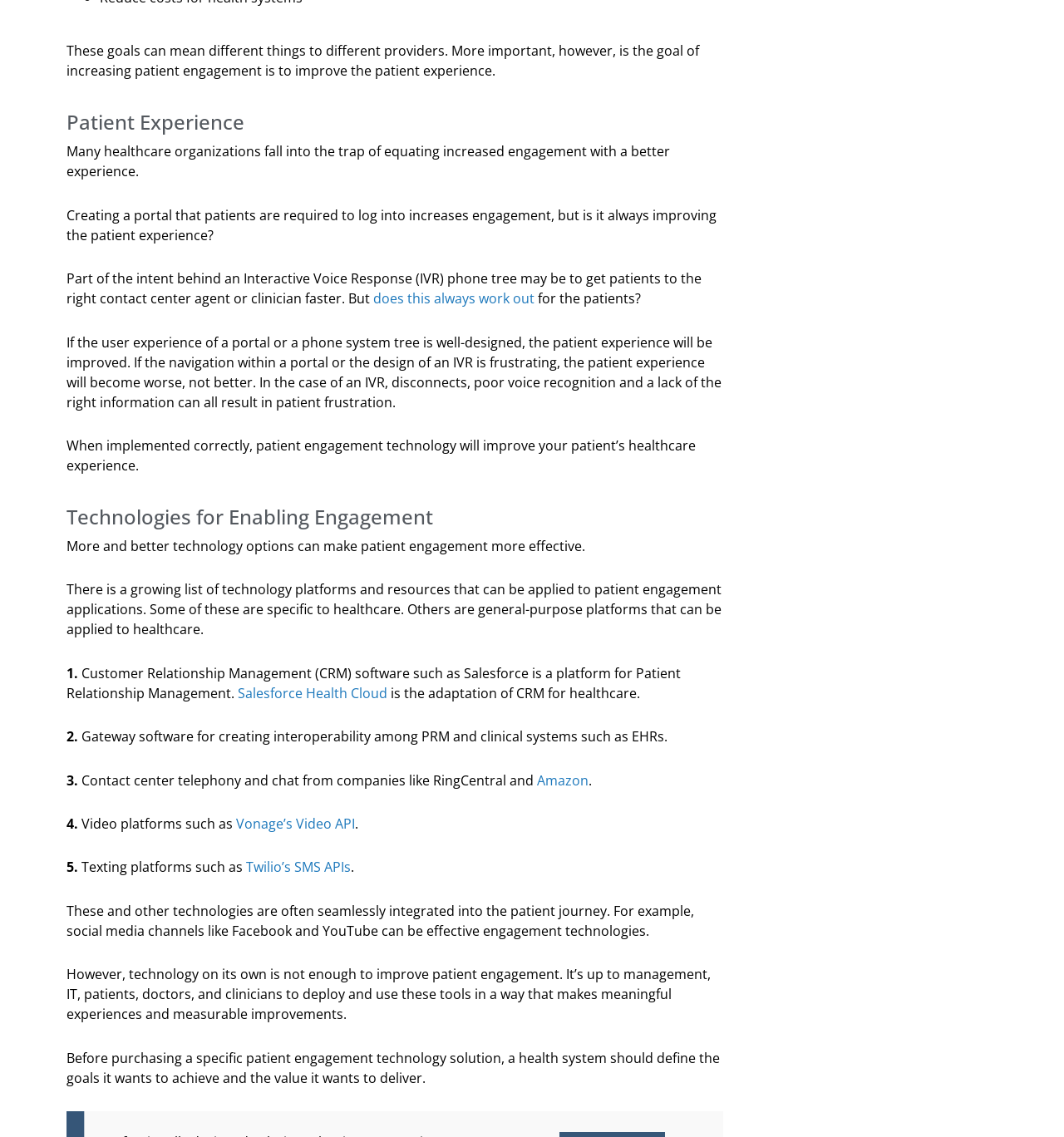Use a single word or phrase to answer the following:
How many technologies are listed for enabling patient engagement?

5